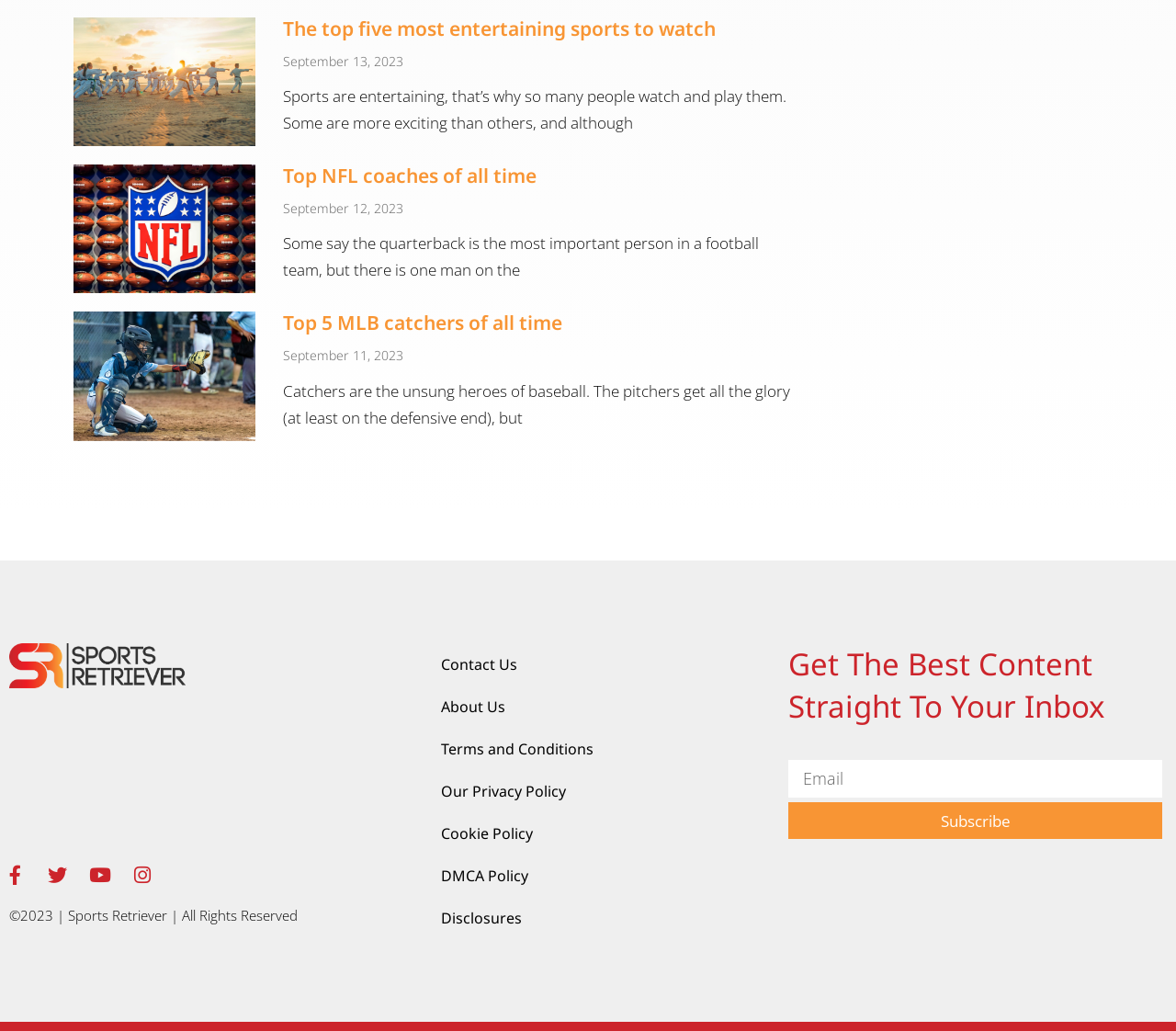Please examine the image and answer the question with a detailed explanation:
What is the topic of the first article?

The first article has a heading 'The top five most entertaining sports to watch', which indicates that the topic of the article is sports.